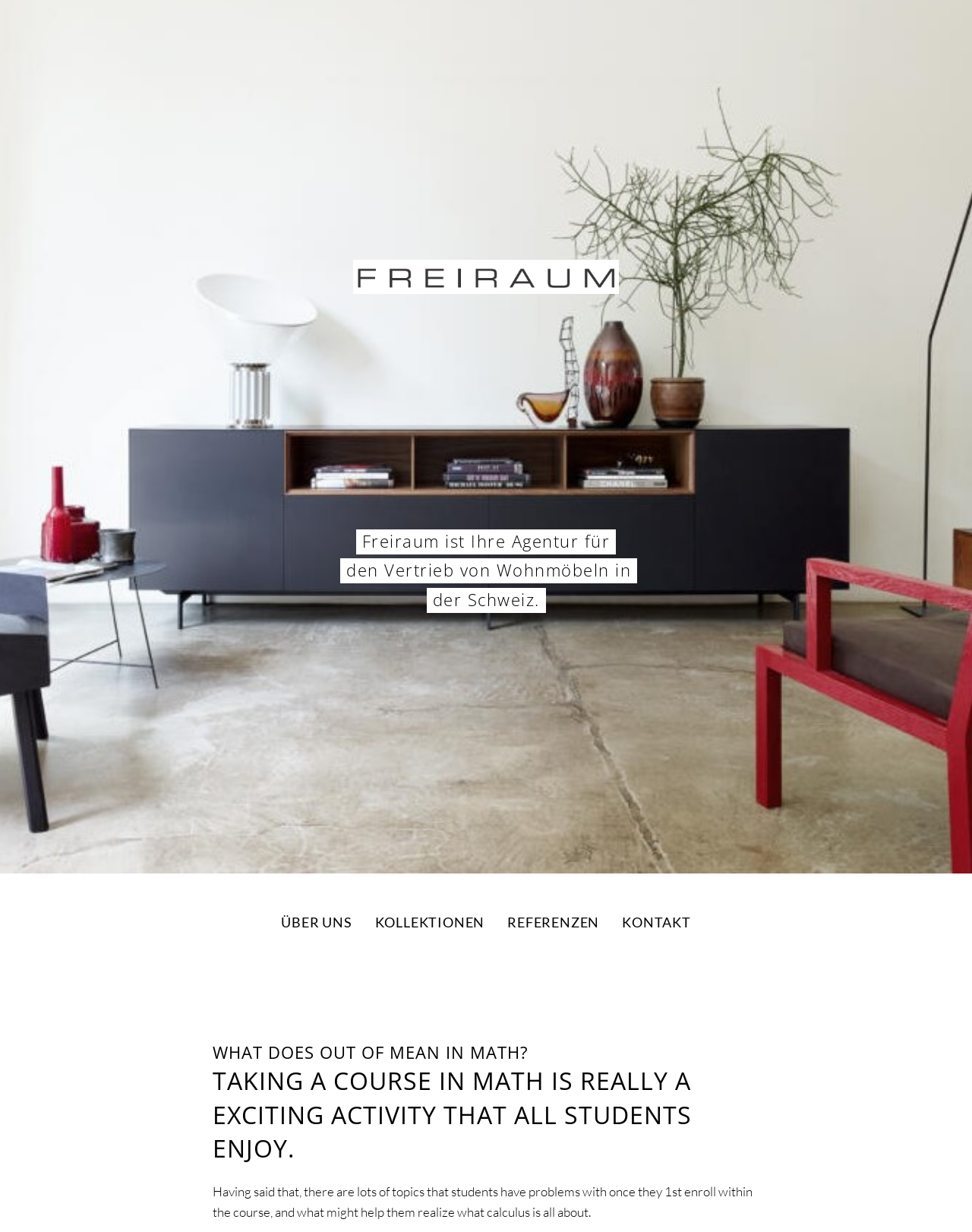Locate the bounding box coordinates of the UI element described by: "English". The bounding box coordinates should consist of four float numbers between 0 and 1, i.e., [left, top, right, bottom].

None